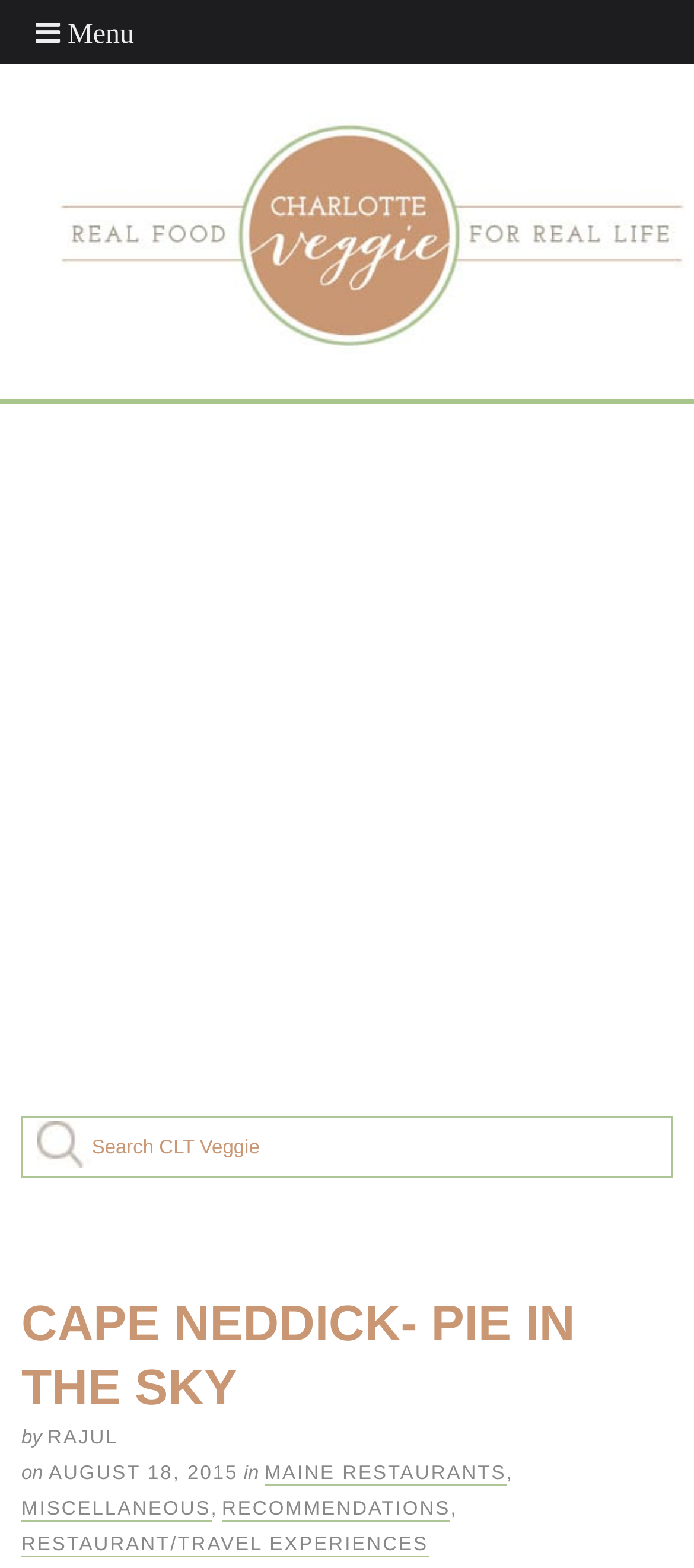Kindly provide the bounding box coordinates of the section you need to click on to fulfill the given instruction: "Read the article by RAJUL".

[0.068, 0.911, 0.171, 0.924]